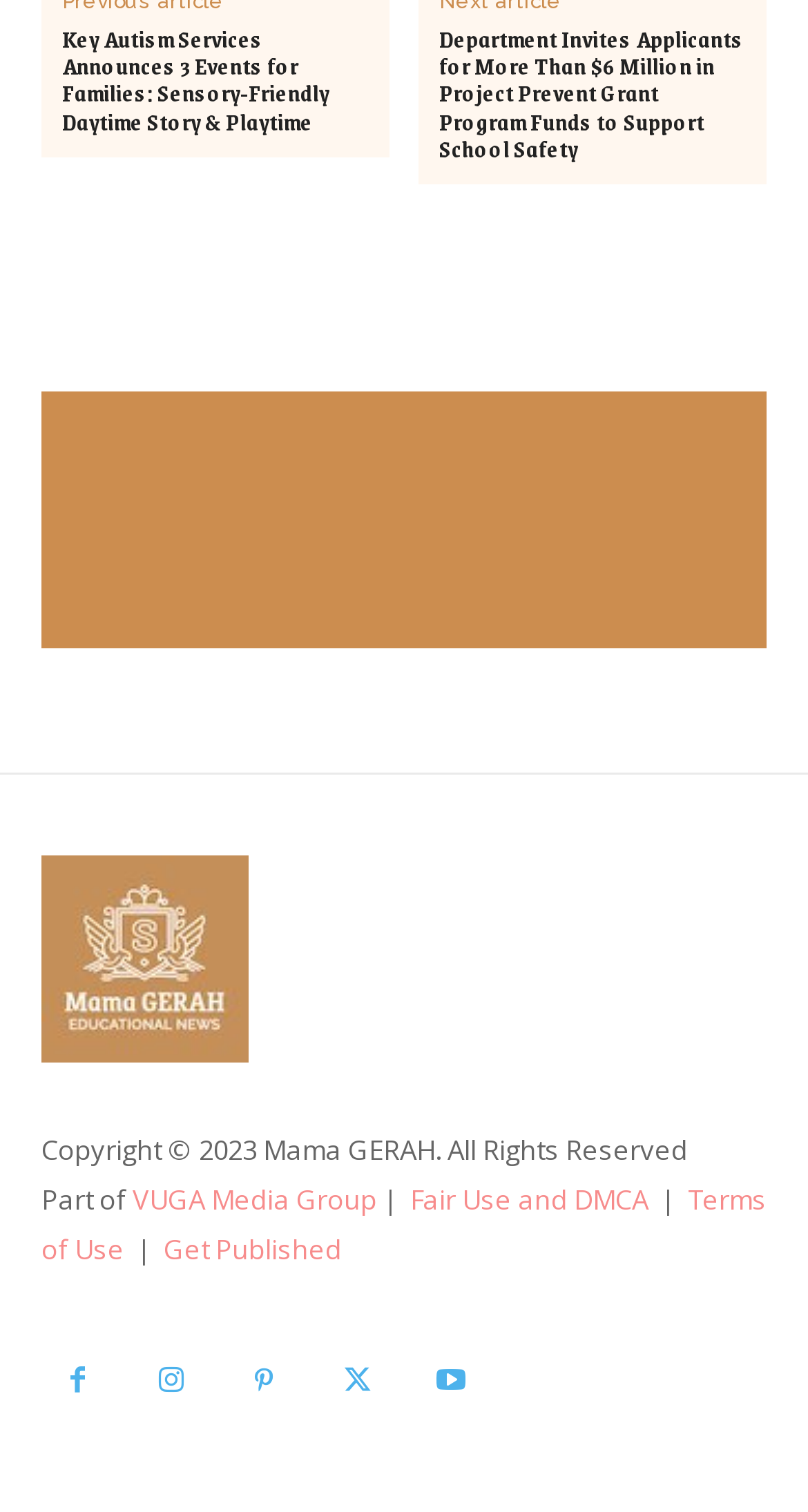Identify the coordinates of the bounding box for the element that must be clicked to accomplish the instruction: "Click on the 'Key Autism Services Announces 3 Events for Families: Sensory-Friendly Daytime Story & Playtime' link".

[0.077, 0.018, 0.456, 0.09]